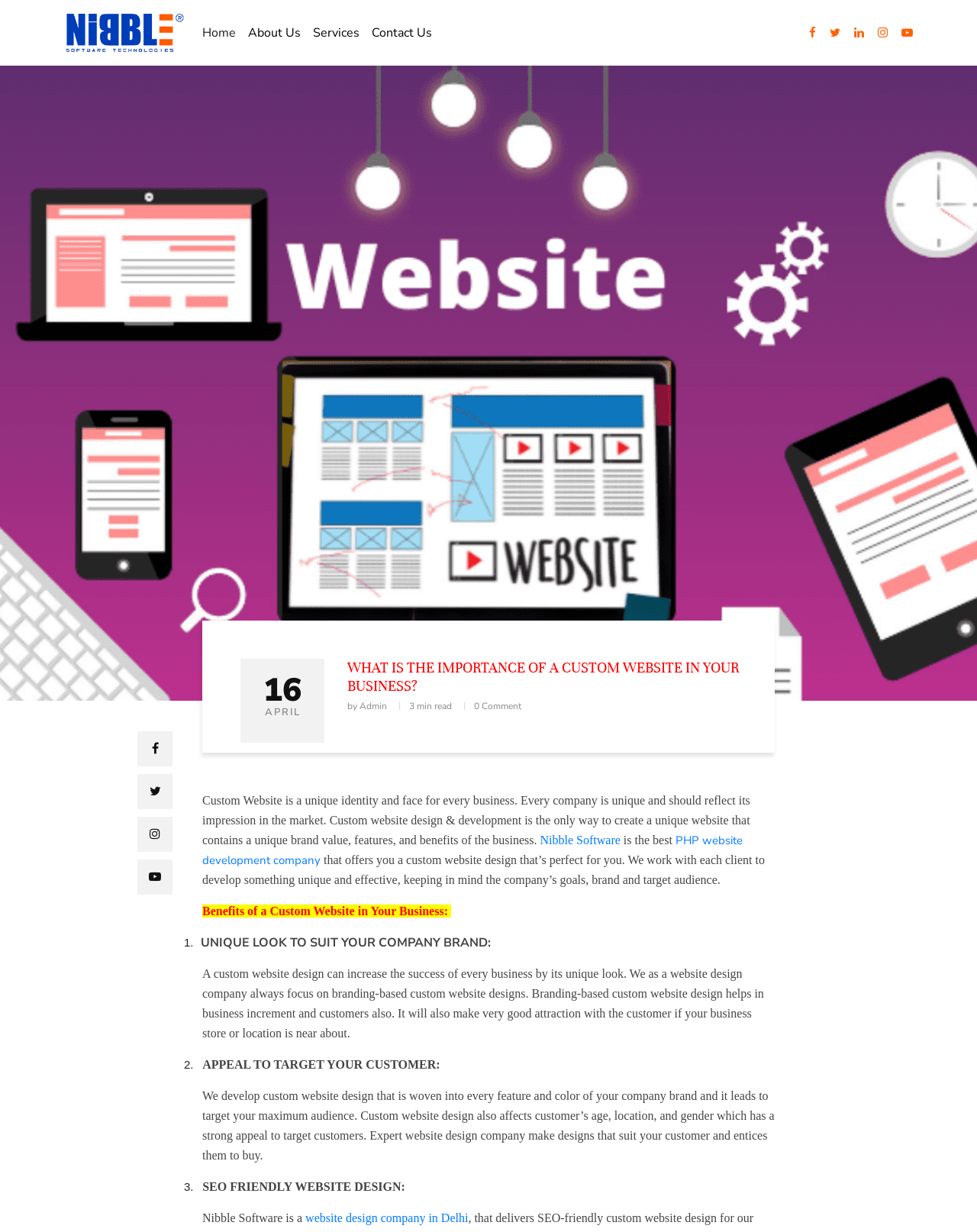Please indicate the bounding box coordinates for the clickable area to complete the following task: "Click the About Us link". The coordinates should be specified as four float numbers between 0 and 1, i.e., [left, top, right, bottom].

[0.248, 0.014, 0.314, 0.039]